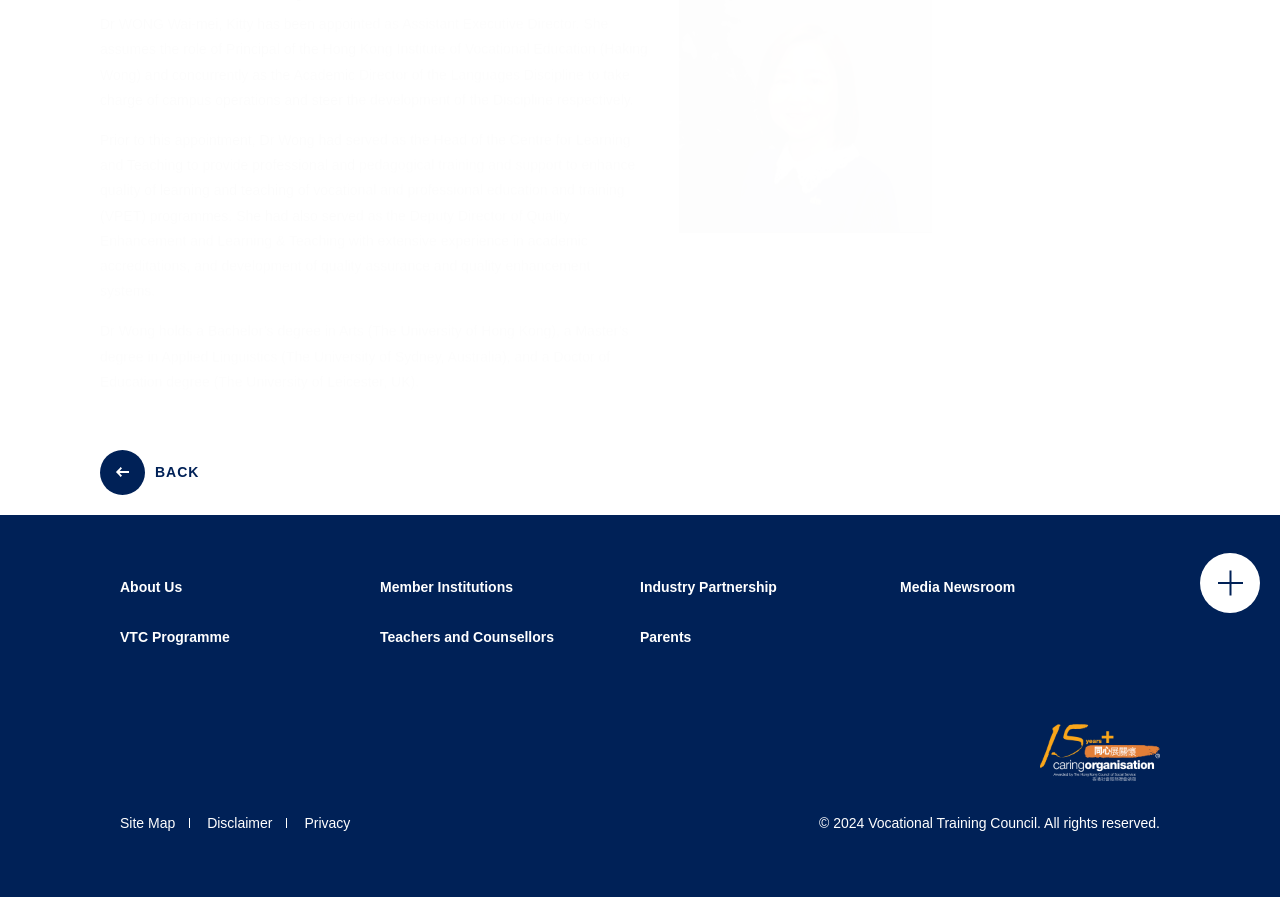Respond to the question below with a single word or phrase: What is the degree held by Dr. Wong?

Doctor of Education